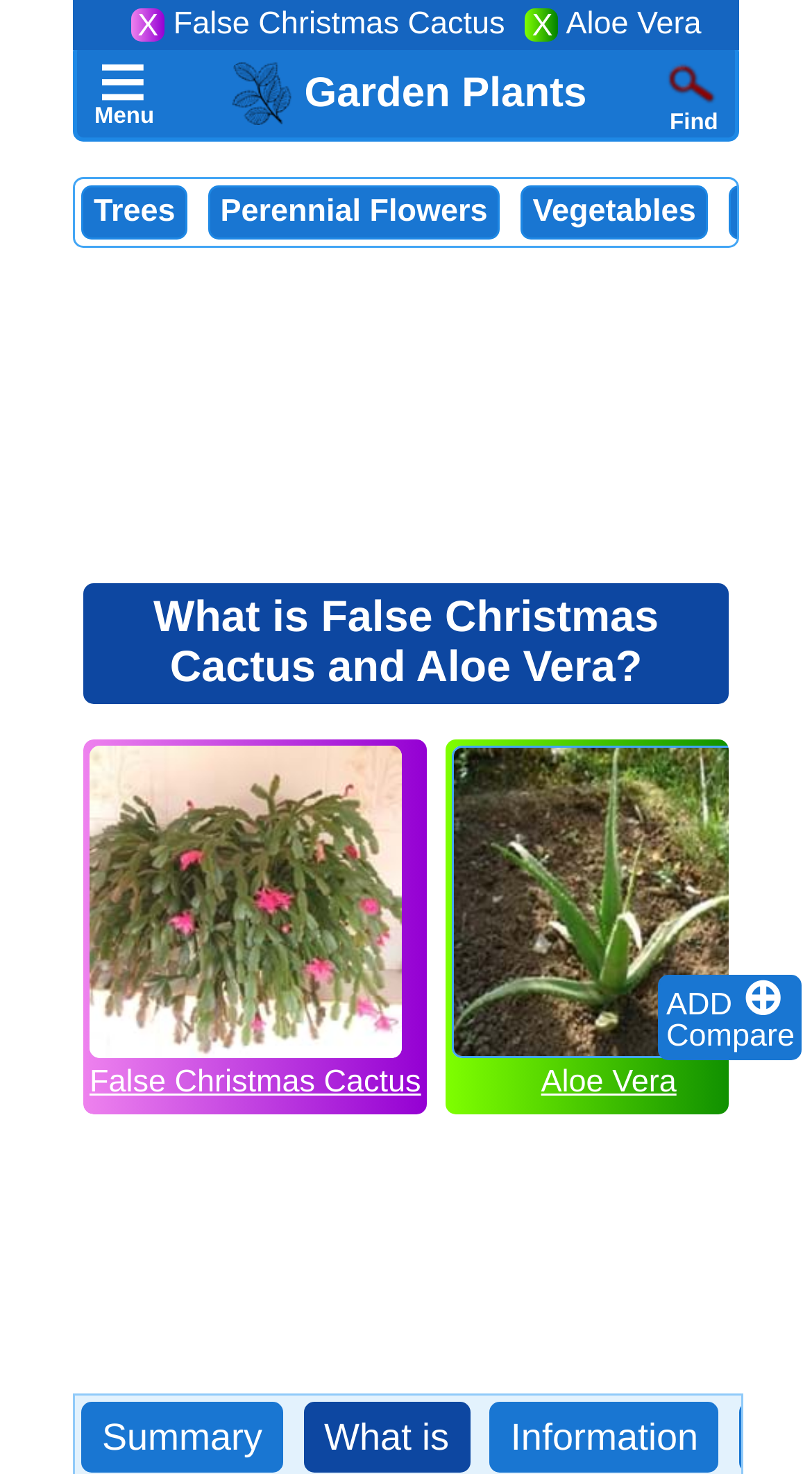Please determine the bounding box coordinates of the clickable area required to carry out the following instruction: "Learn about trees". The coordinates must be four float numbers between 0 and 1, represented as [left, top, right, bottom].

[0.115, 0.131, 0.216, 0.155]